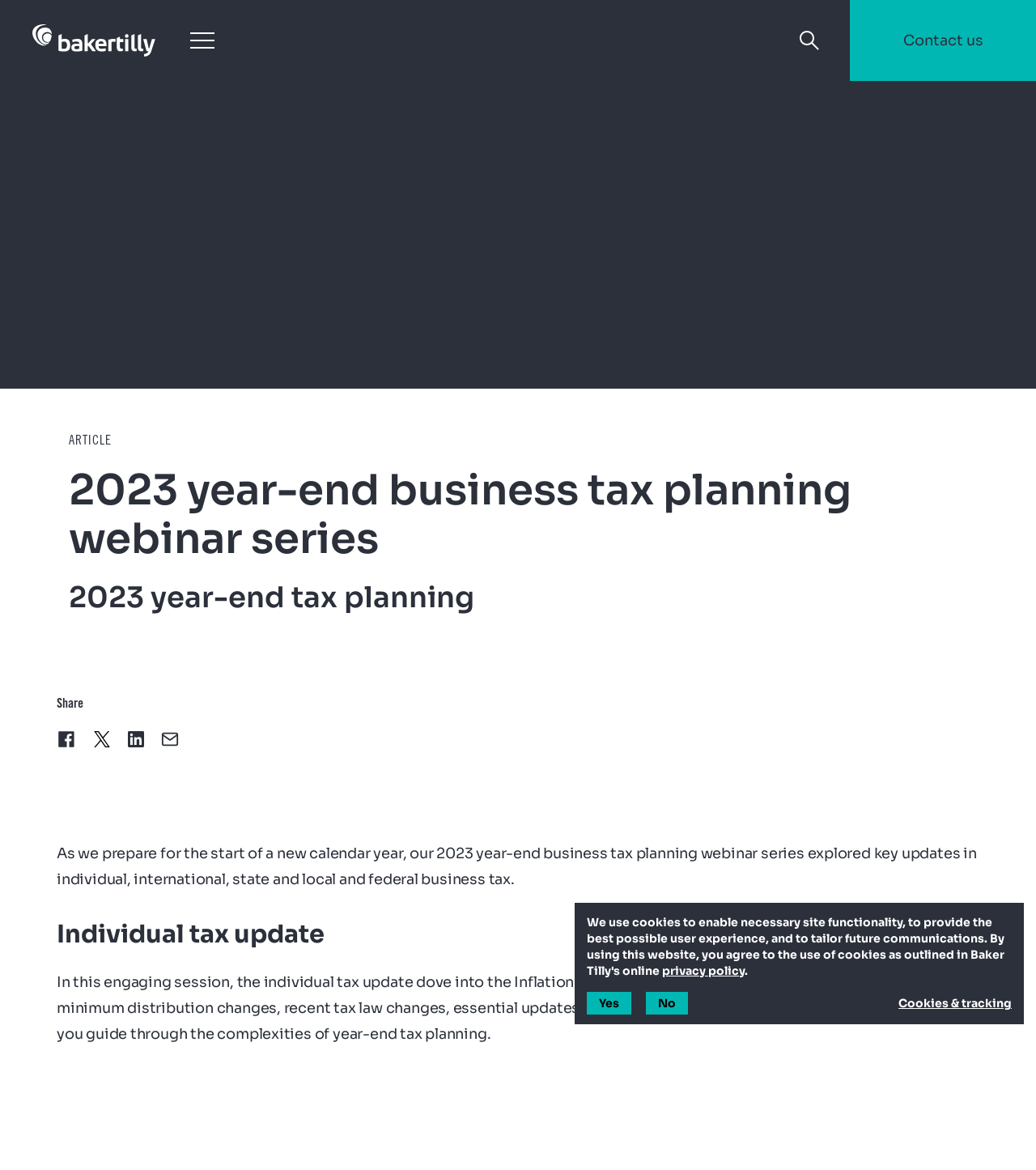What is the company name?
Refer to the image and offer an in-depth and detailed answer to the question.

The company name is obtained from the link 'Baker Tilly' at the top left corner of the webpage, which is also accompanied by an image with the same name.